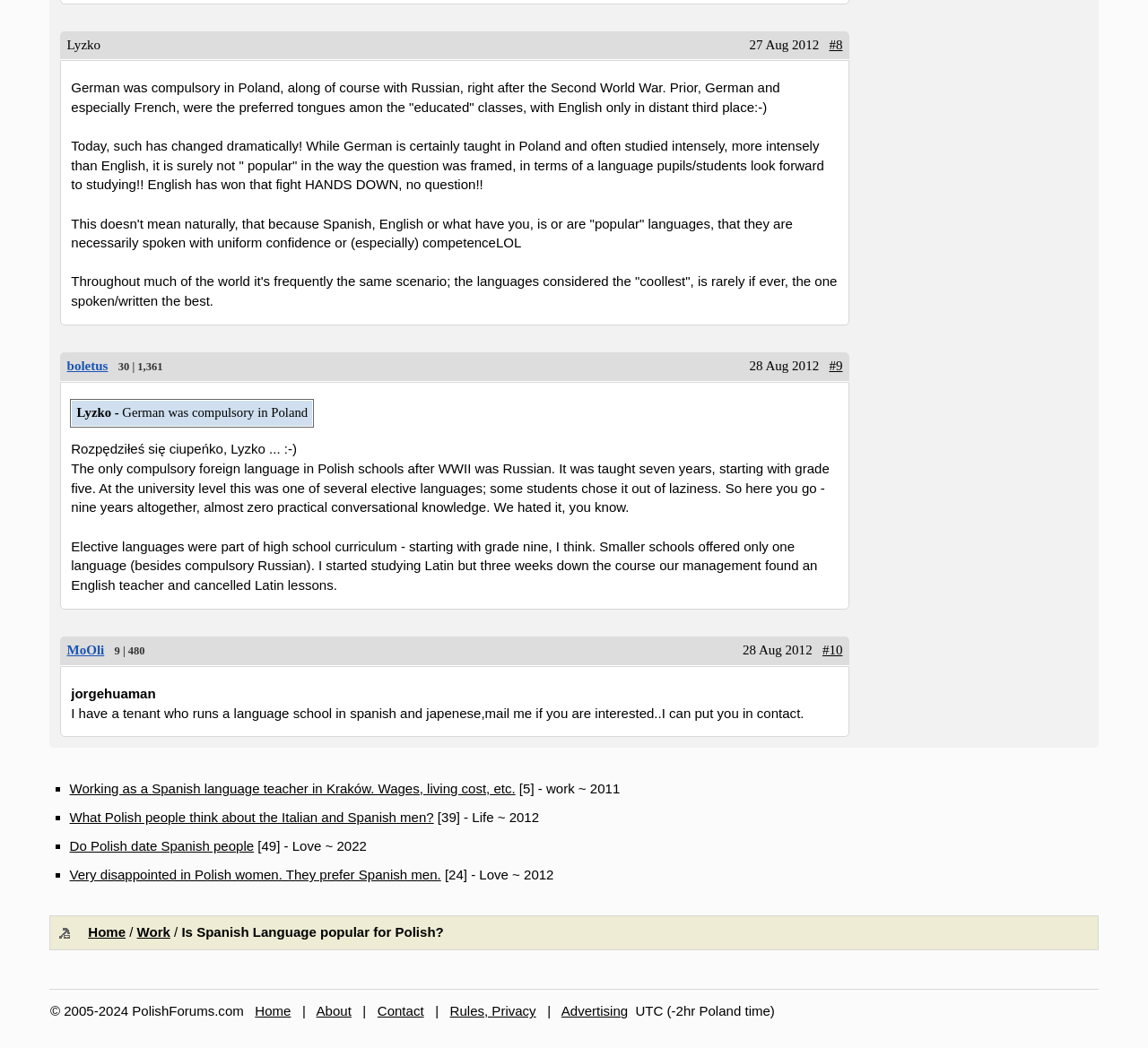What is the time zone mentioned in the webpage? Using the information from the screenshot, answer with a single word or phrase.

UTC-2